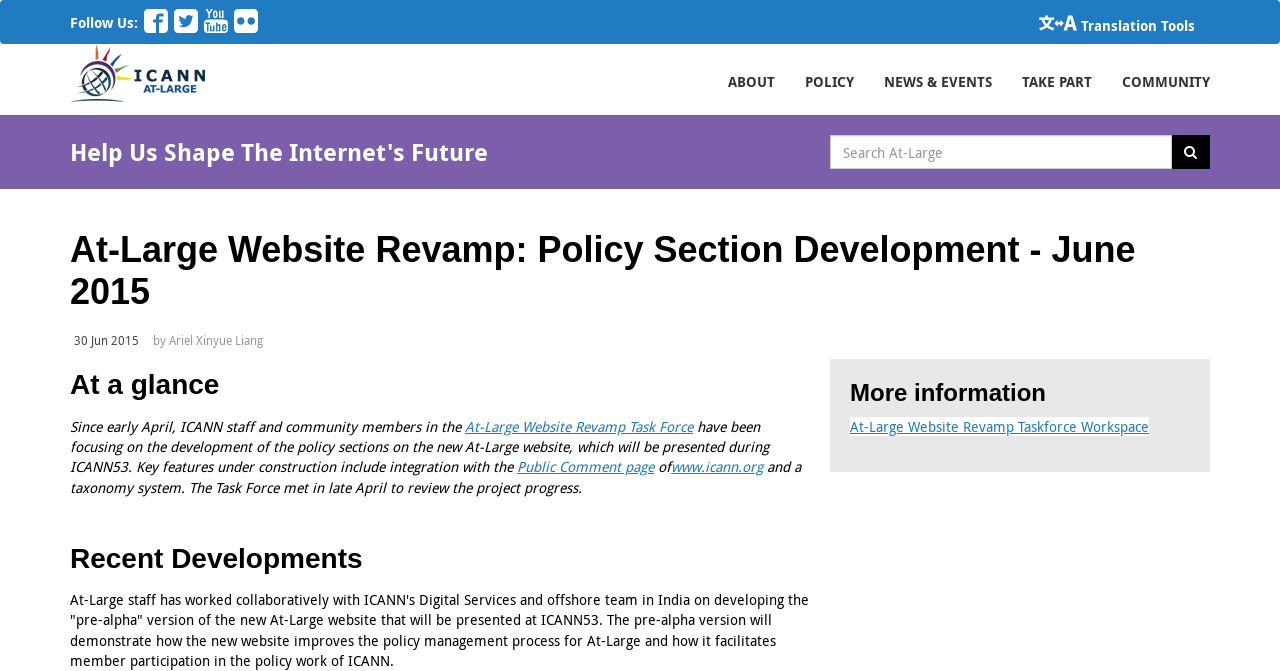Please locate the bounding box coordinates of the element that needs to be clicked to achieve the following instruction: "Read about At-Large Website Revamp: Policy Section Development". The coordinates should be four float numbers between 0 and 1, i.e., [left, top, right, bottom].

[0.055, 0.342, 0.945, 0.465]